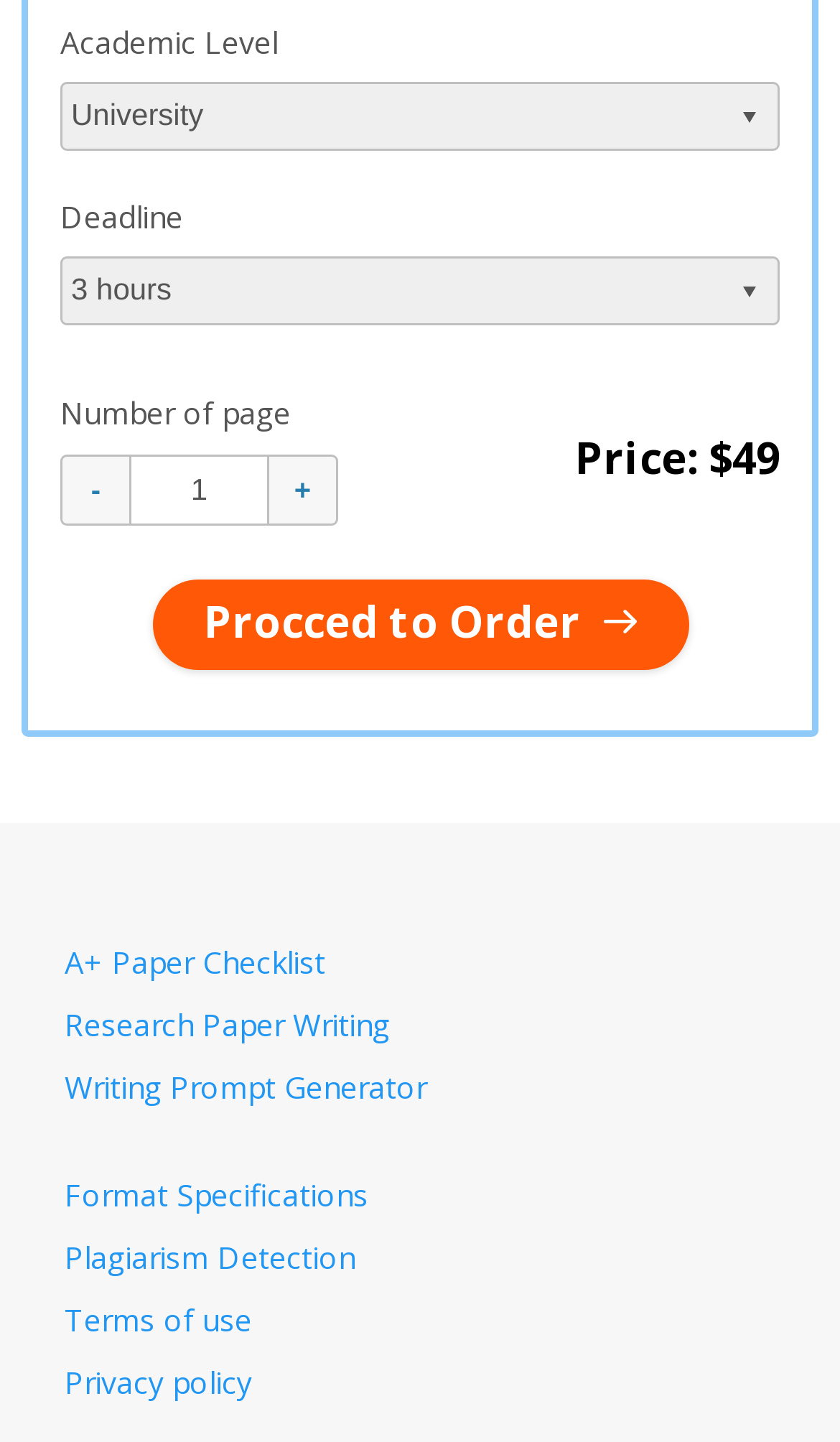Please identify the bounding box coordinates of the element's region that should be clicked to execute the following instruction: "Set deadline". The bounding box coordinates must be four float numbers between 0 and 1, i.e., [left, top, right, bottom].

[0.072, 0.178, 0.928, 0.225]